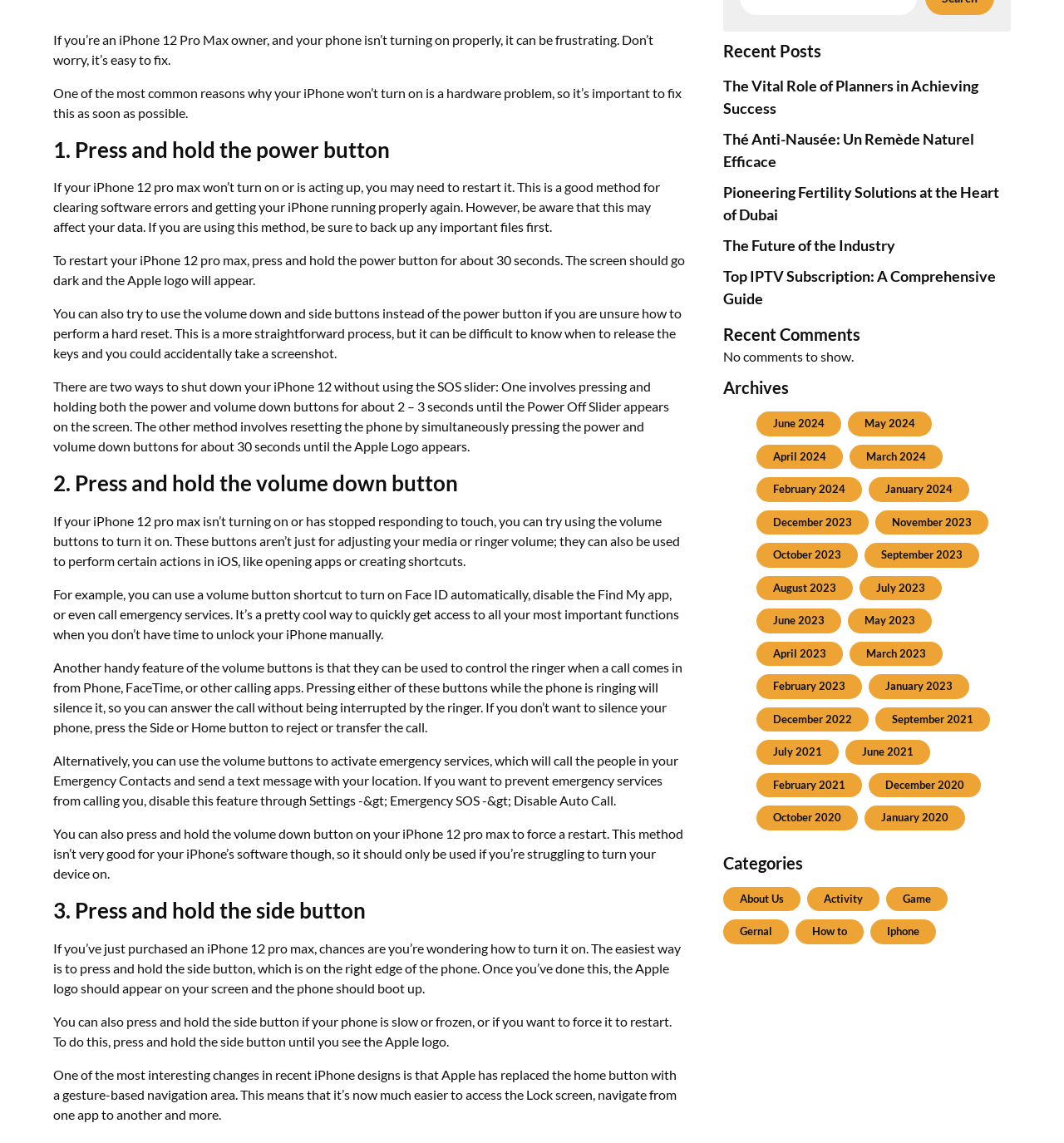Determine the bounding box coordinates for the UI element with the following description: "Game". The coordinates should be four float numbers between 0 and 1, represented as [left, top, right, bottom].

[0.833, 0.776, 0.891, 0.797]